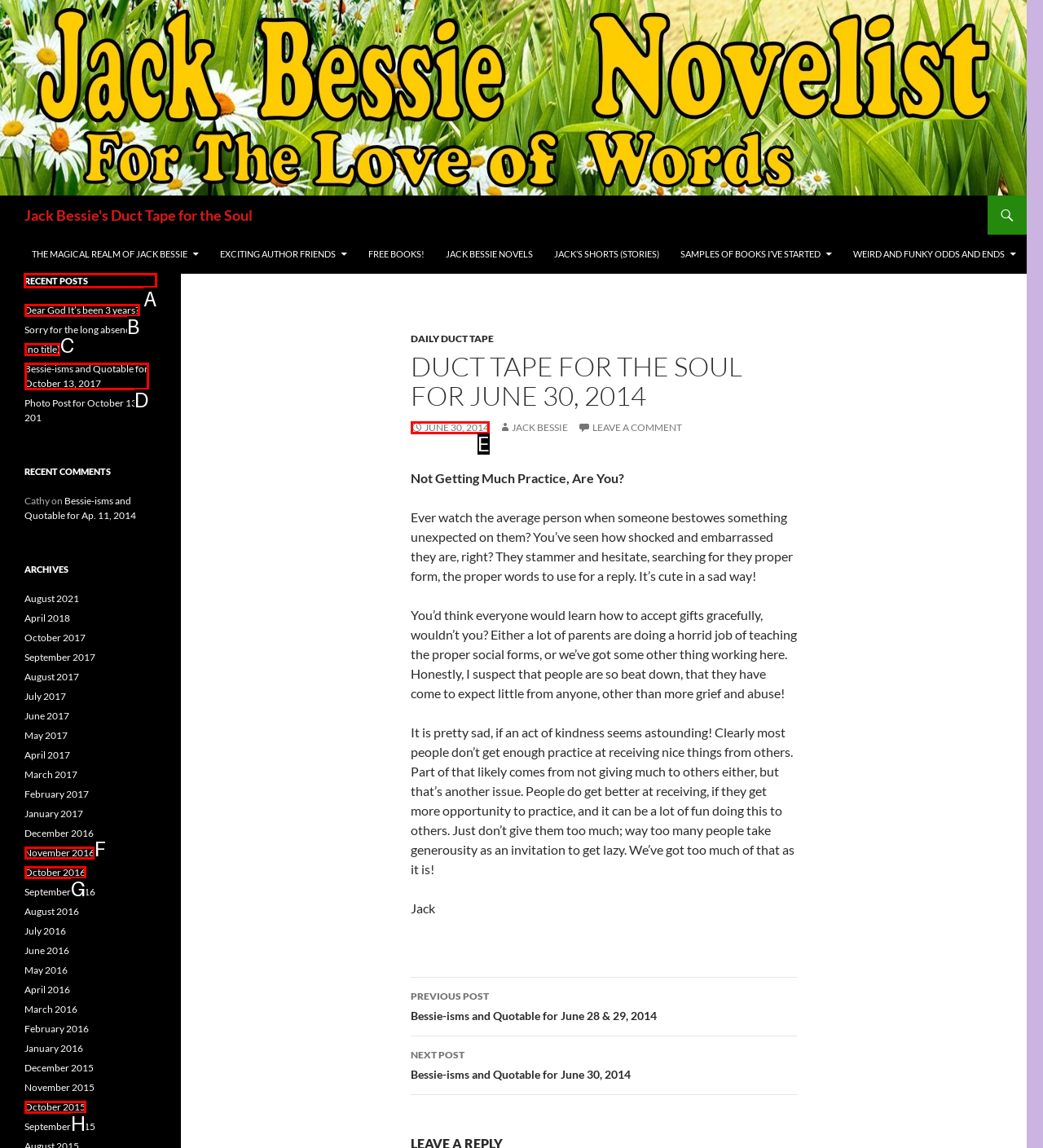Identify the correct choice to execute this task: View the 'RECENT POSTS'
Respond with the letter corresponding to the right option from the available choices.

A